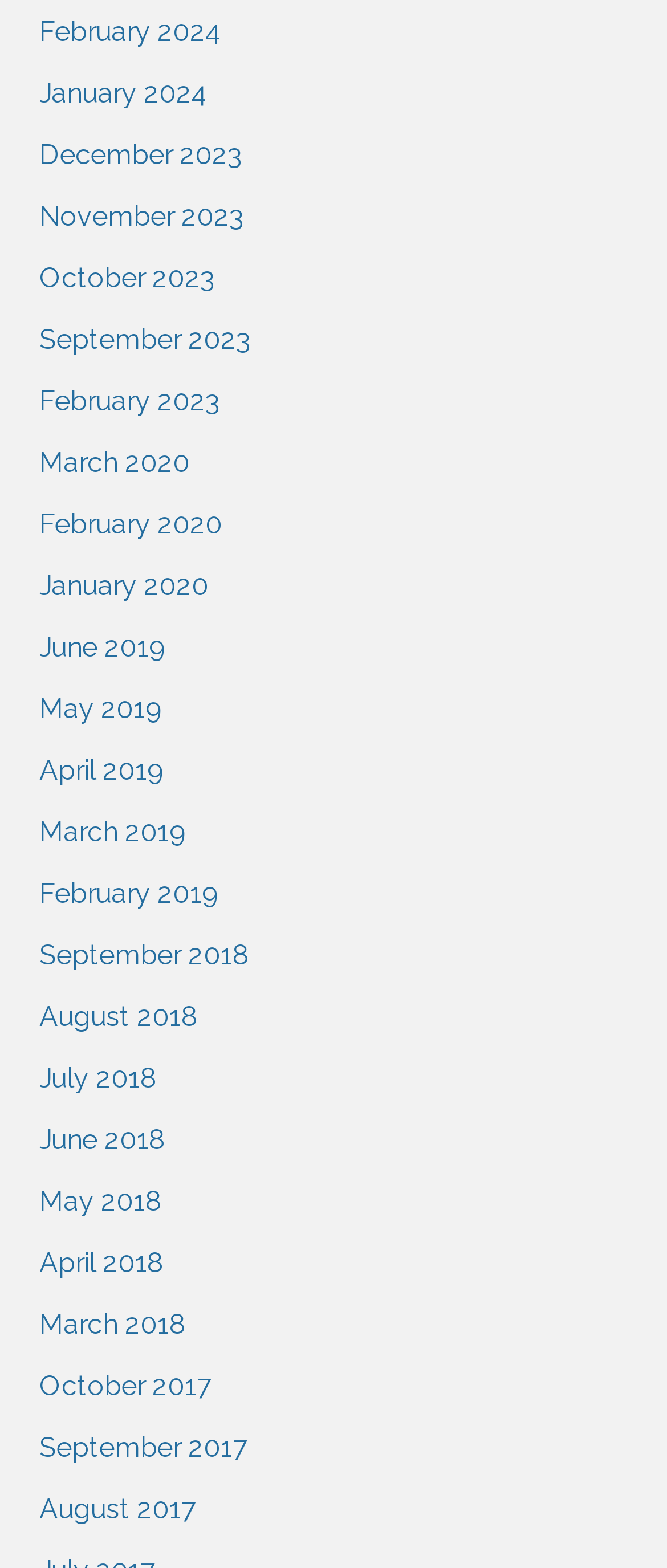Using the elements shown in the image, answer the question comprehensively: How many years are represented in the list of months?

I can identify the years represented in the list of months, which are 2017, 2018, 2019, 2020, 2023, and 2024, totaling 6 years.